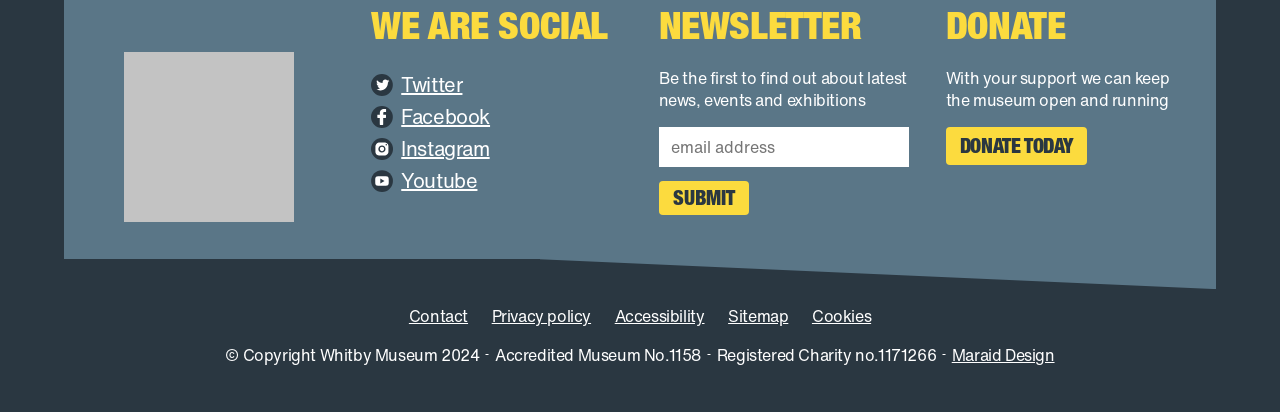Analyze the image and provide a detailed answer to the question: What is the purpose of the 'Subscribe' textbox?

The 'Subscribe' textbox is located under the 'NEWSLETTER' heading, and its purpose is to allow users to input their information to receive the latest news, events, and exhibitions from the museum.